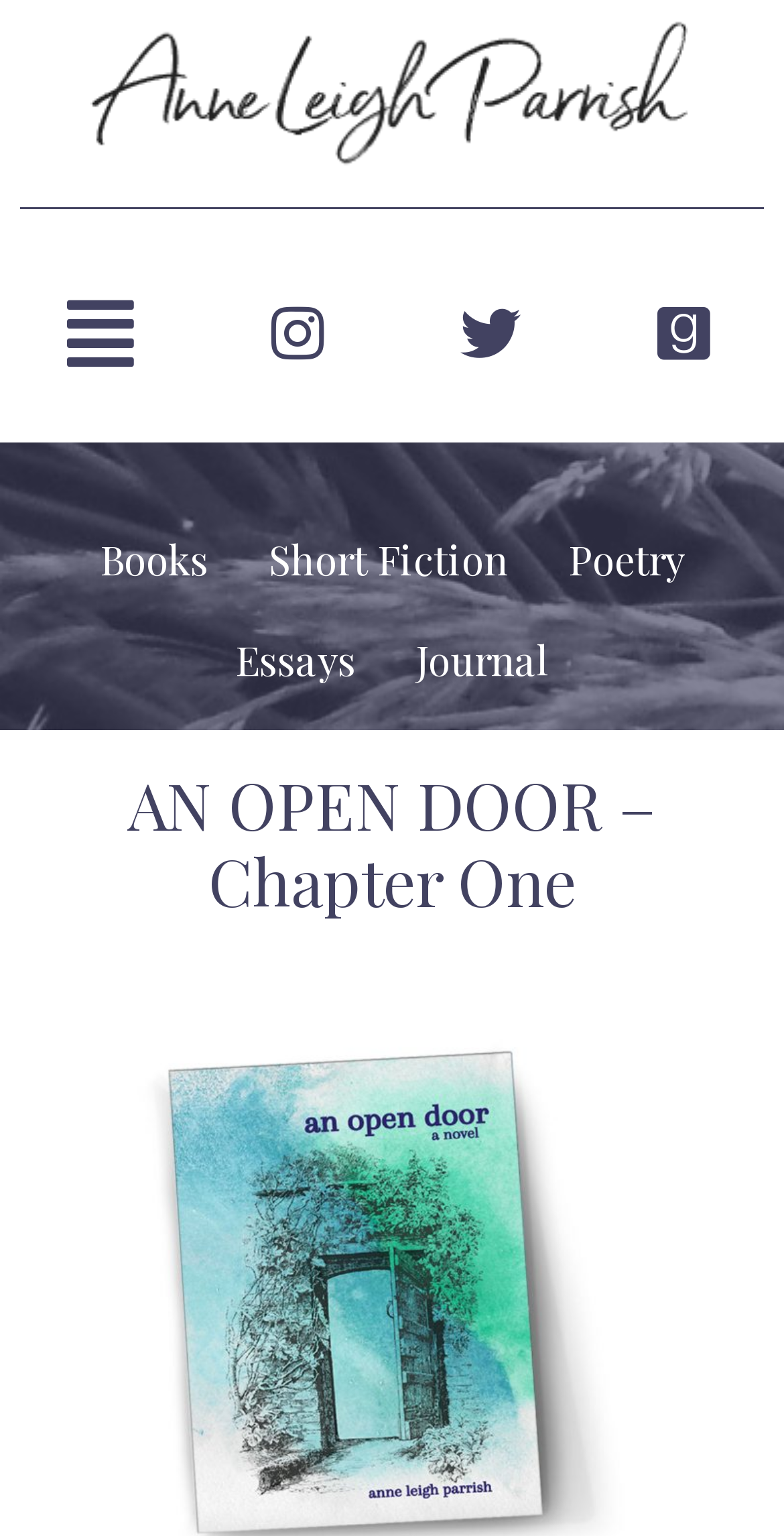What is the title of the chapter?
Please provide an in-depth and detailed response to the question.

I looked at the heading element and found that the title of the chapter is 'AN OPEN DOOR – Chapter One'.